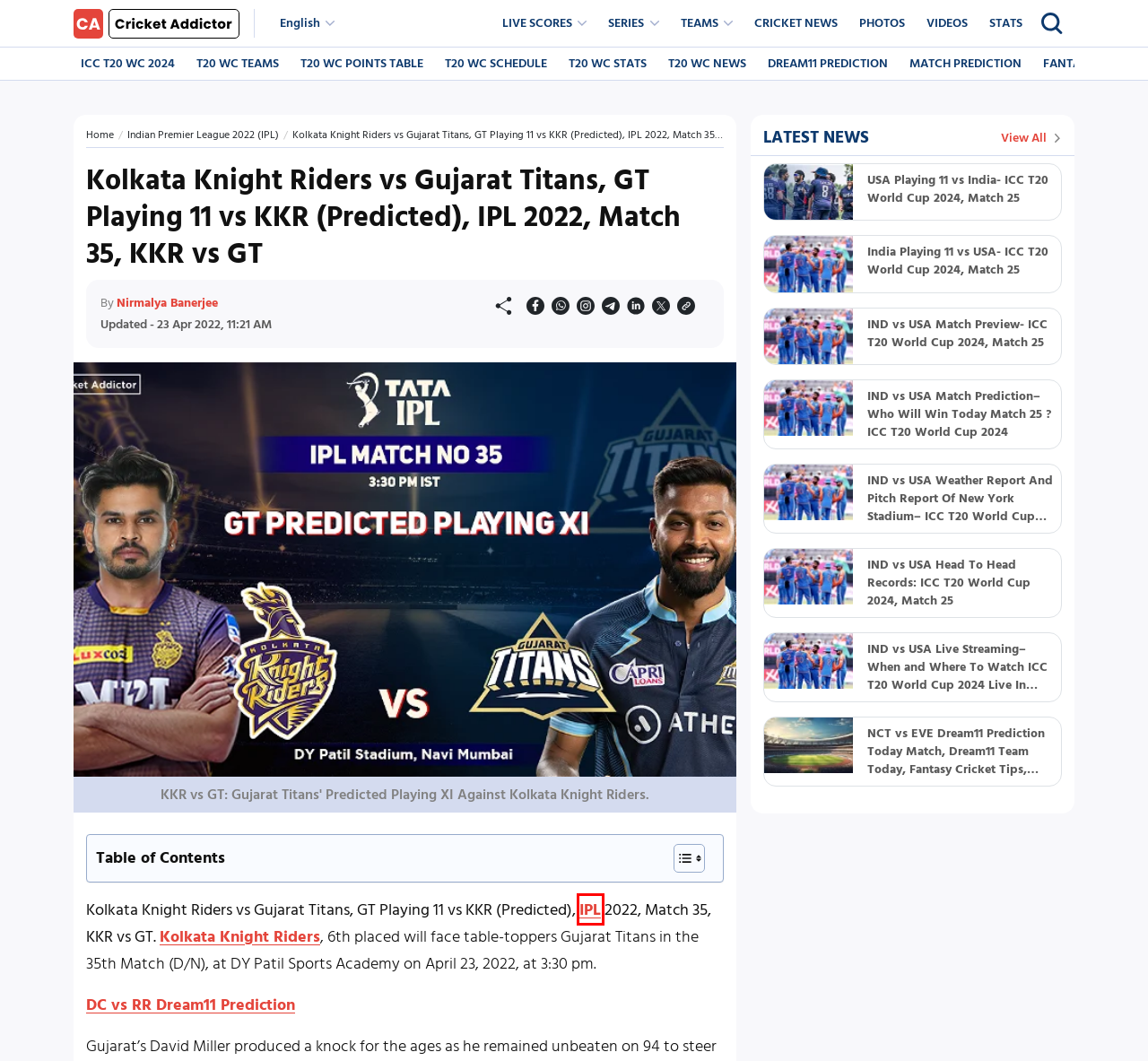Given a screenshot of a webpage with a red bounding box around a UI element, please identify the most appropriate webpage description that matches the new webpage after you click on the element. Here are the candidates:
A. India Playing 11 vs USA- ICC T20 World Cup 2024, Match 25
B. ICC T20 World Cup 2024, Live Score, Schedule, News, Squads, Points Table - Cricketaddictor
C. IND vs USA Live Streaming– When and Where To Watch ICC T20 World Cup 2024 Live In India? Match 25
D. ICC T20 World Cup Stats, World Cup Player Records - Cricketaddictor
E. Indian Premier League 2024, Live Score, Schedule, News, Squads, Points Table - Cricketaddictor
F. IND vs USA Weather Report And Pitch Report Of New York Stadium– ICC T20 World Cup 2024, Match 25
G. Dream11 Prediction Today Match, Dream11 Team Today and Winning Tips - Cricket Addictor
H. IND vs USA Match Preview- ICC T20 World Cup 2024, Match 25

E